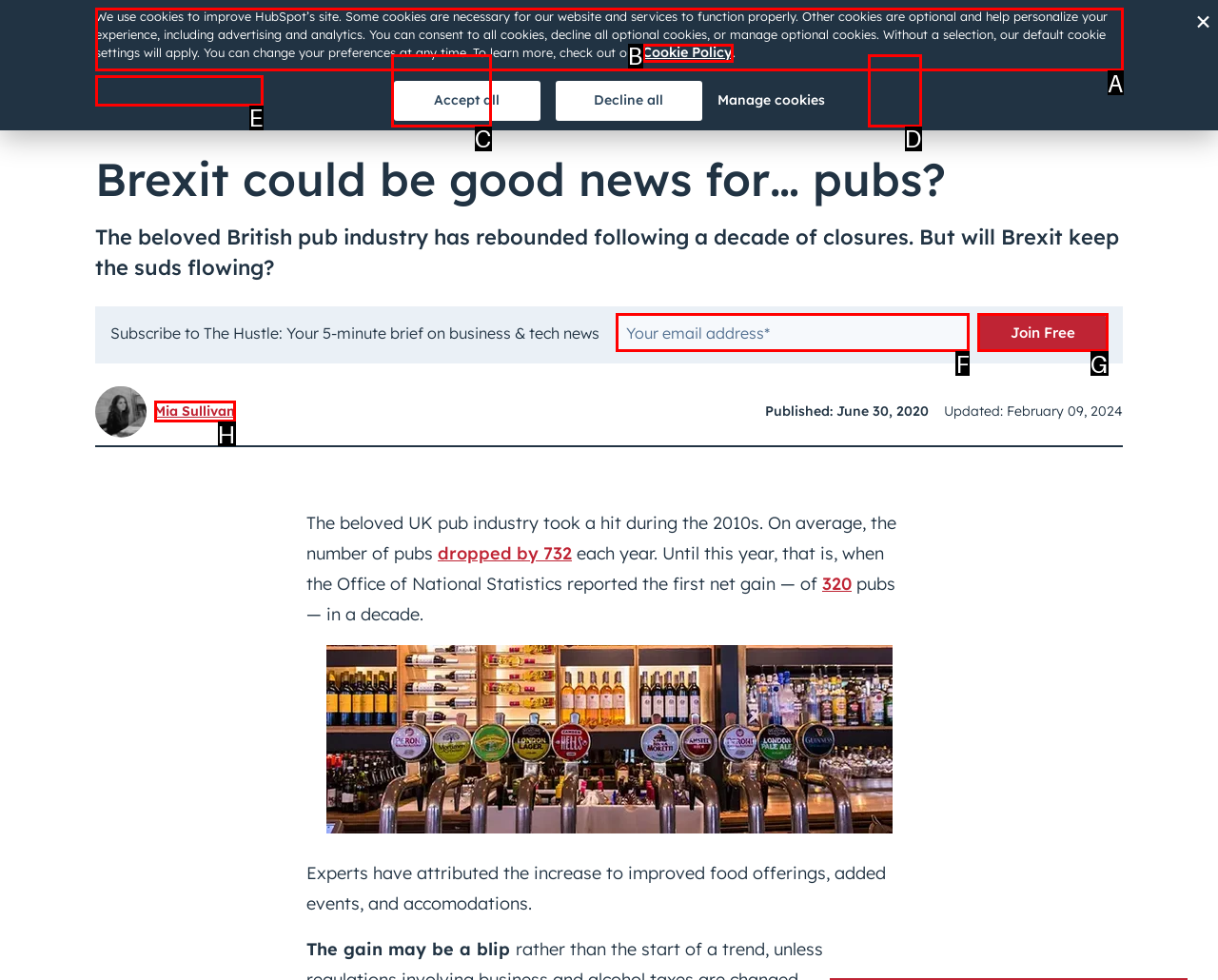Please identify the correct UI element to click for the task: Subscribe to The Hustle newsletter Respond with the letter of the appropriate option.

F